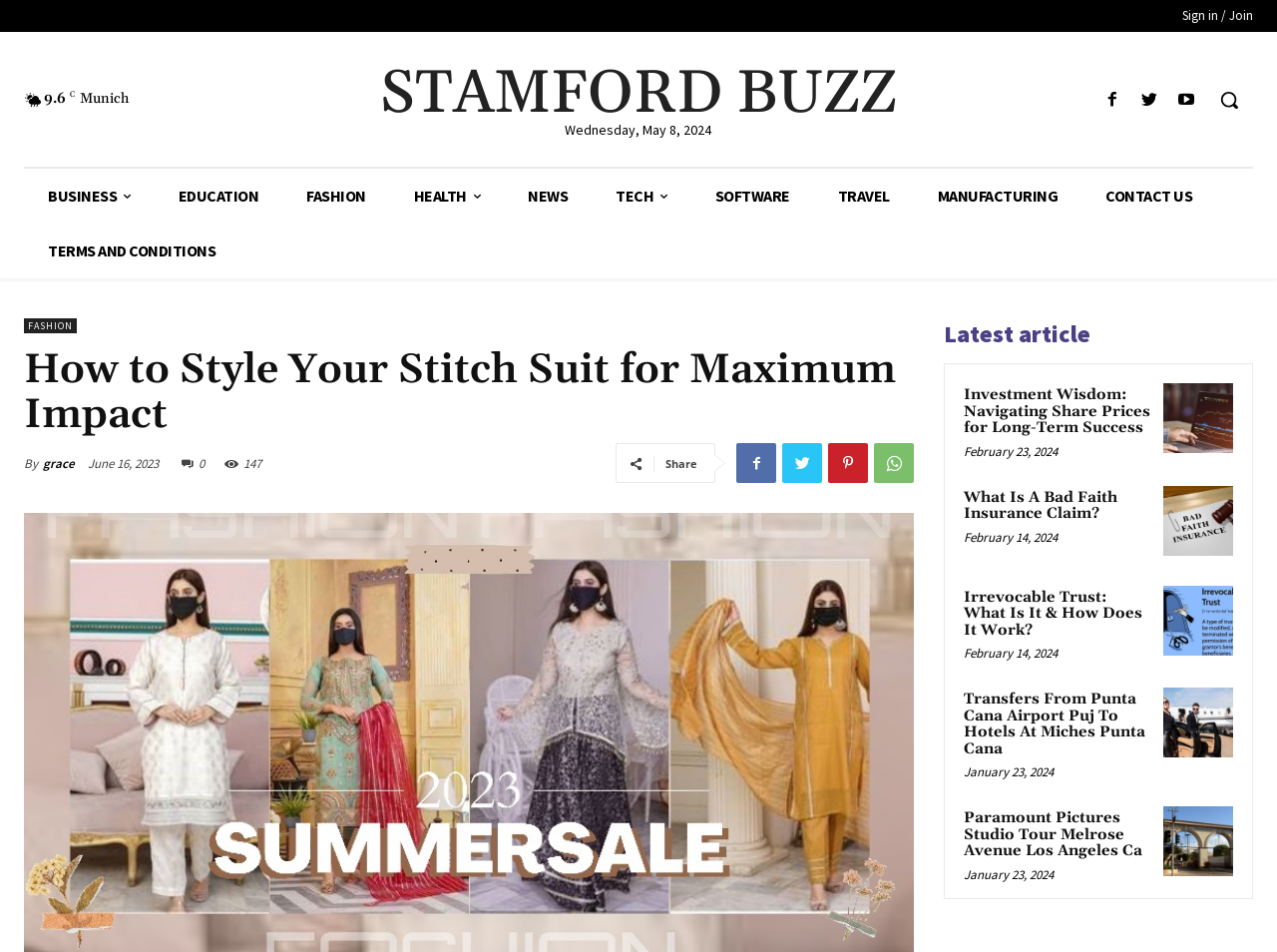Provide a thorough description of the webpage's content and layout.

This webpage is about styling a stitch suit for maximum impact, with a focus on fashion. At the top, there is a navigation menu with links to various categories such as business, education, fashion, health, news, tech, software, travel, and manufacturing. Below the navigation menu, there is a search bar with a magnifying glass icon.

The main content of the webpage is an article titled "How to Style Your Stitch Suit for Maximum Impact" written by "grace" on June 16, 2023. The article has a share button and social media links below it.

To the right of the article, there is a section titled "Latest article" with a list of recent articles, including "Investment Wisdom: Navigating Share Prices for Long-Term Success", "What Is A Bad Faith Insurance Claim?", "Irrevocable Trust: What Is It & How Does It Work?", "Transfers From Punta Cana Airport Puj To Hotels At Miches Punta Cana", and "Paramount Pictures Studio Tour Melrose Avenue Los Angeles Ca". Each article has a heading, a link to the full article, and a timestamp indicating when it was published.

At the top right corner of the webpage, there is a sign-in/join link and a weather indicator showing the current temperature and location as Munich.